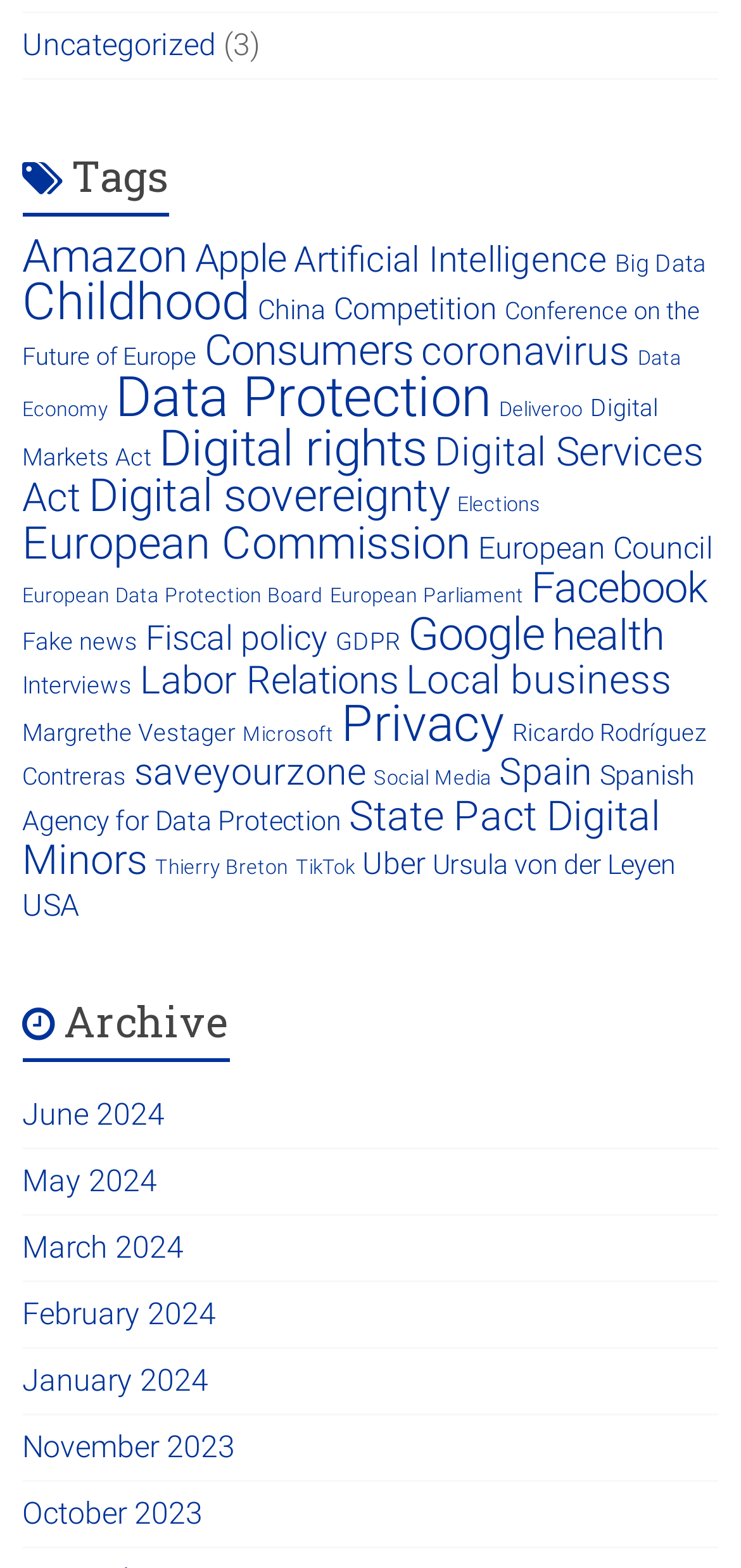Please answer the following question using a single word or phrase: 
How many tags are listed on this webpage?

34